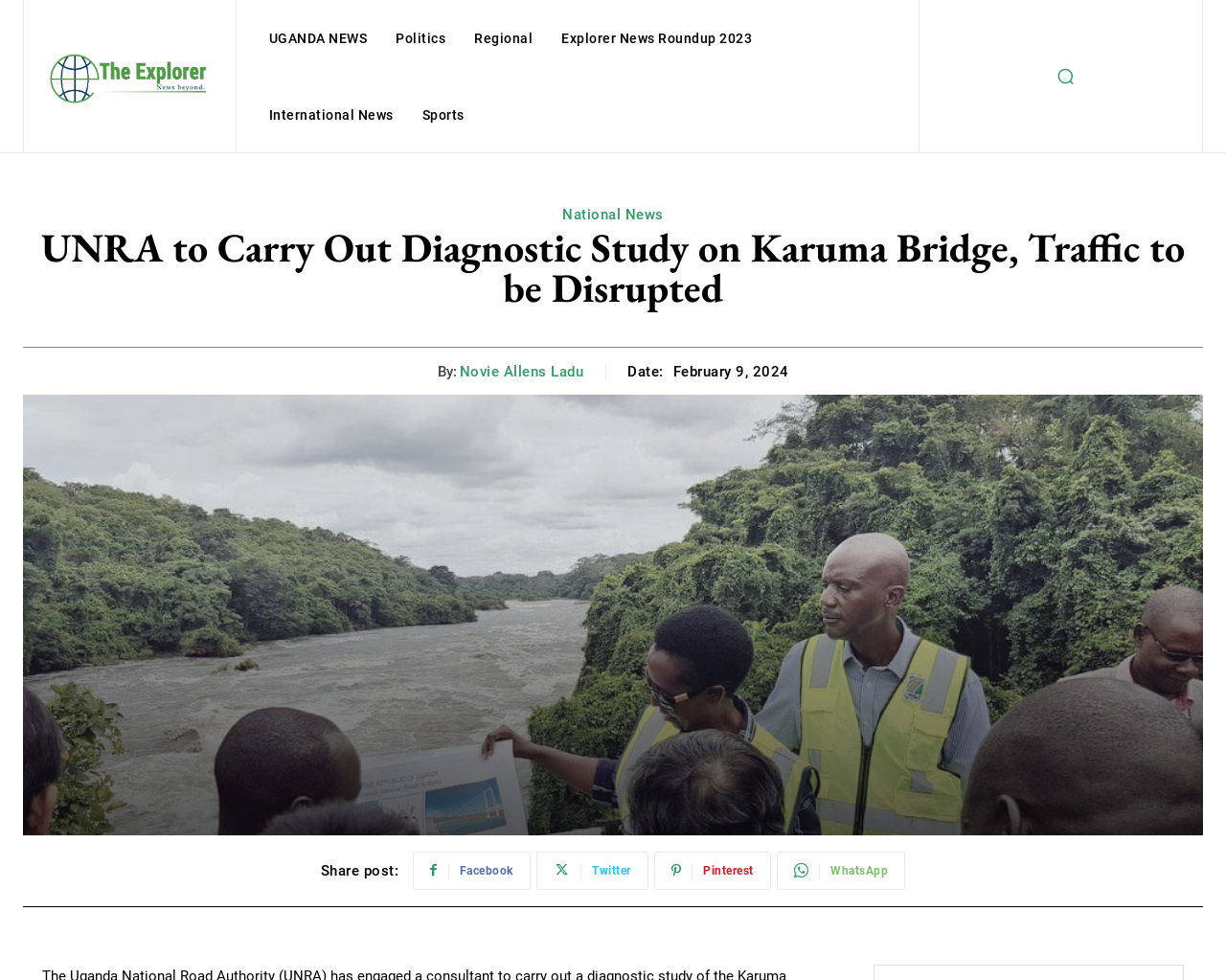Locate the bounding box coordinates of the area you need to click to fulfill this instruction: 'Share on Facebook'. The coordinates must be in the form of four float numbers ranging from 0 to 1: [left, top, right, bottom].

[0.337, 0.869, 0.433, 0.908]